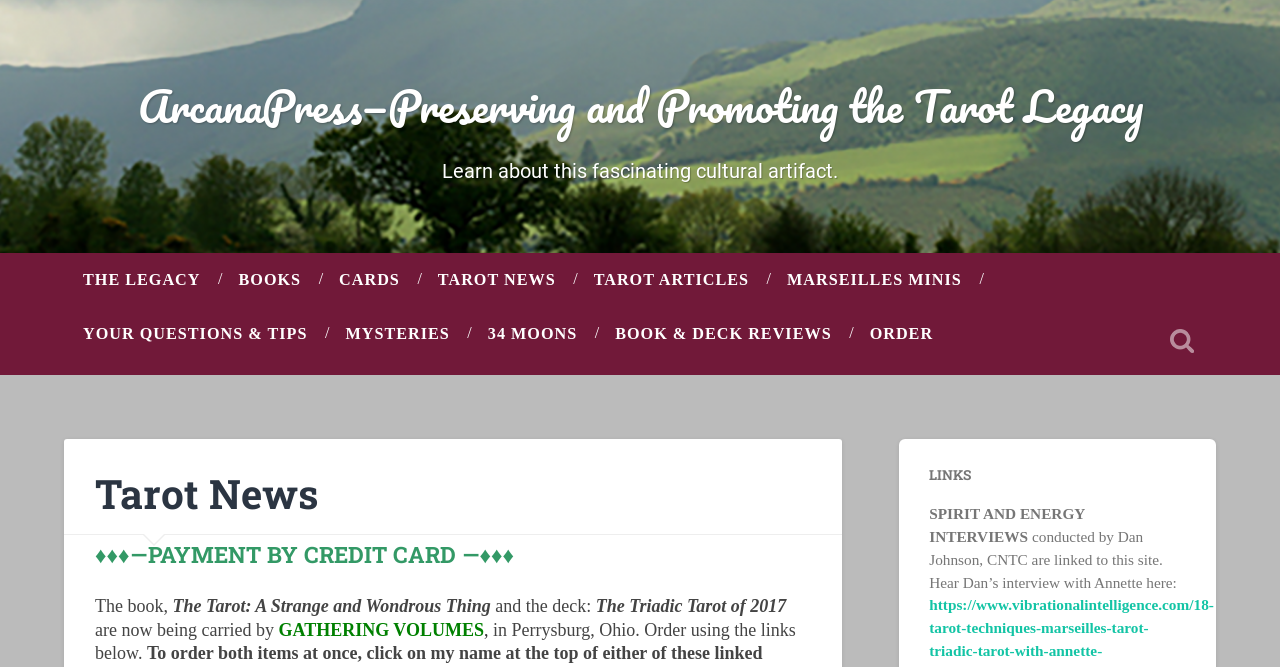Please give the bounding box coordinates of the area that should be clicked to fulfill the following instruction: "Click on the 'THE LEGACY' link". The coordinates should be in the format of four float numbers from 0 to 1, i.e., [left, top, right, bottom].

[0.05, 0.379, 0.171, 0.46]